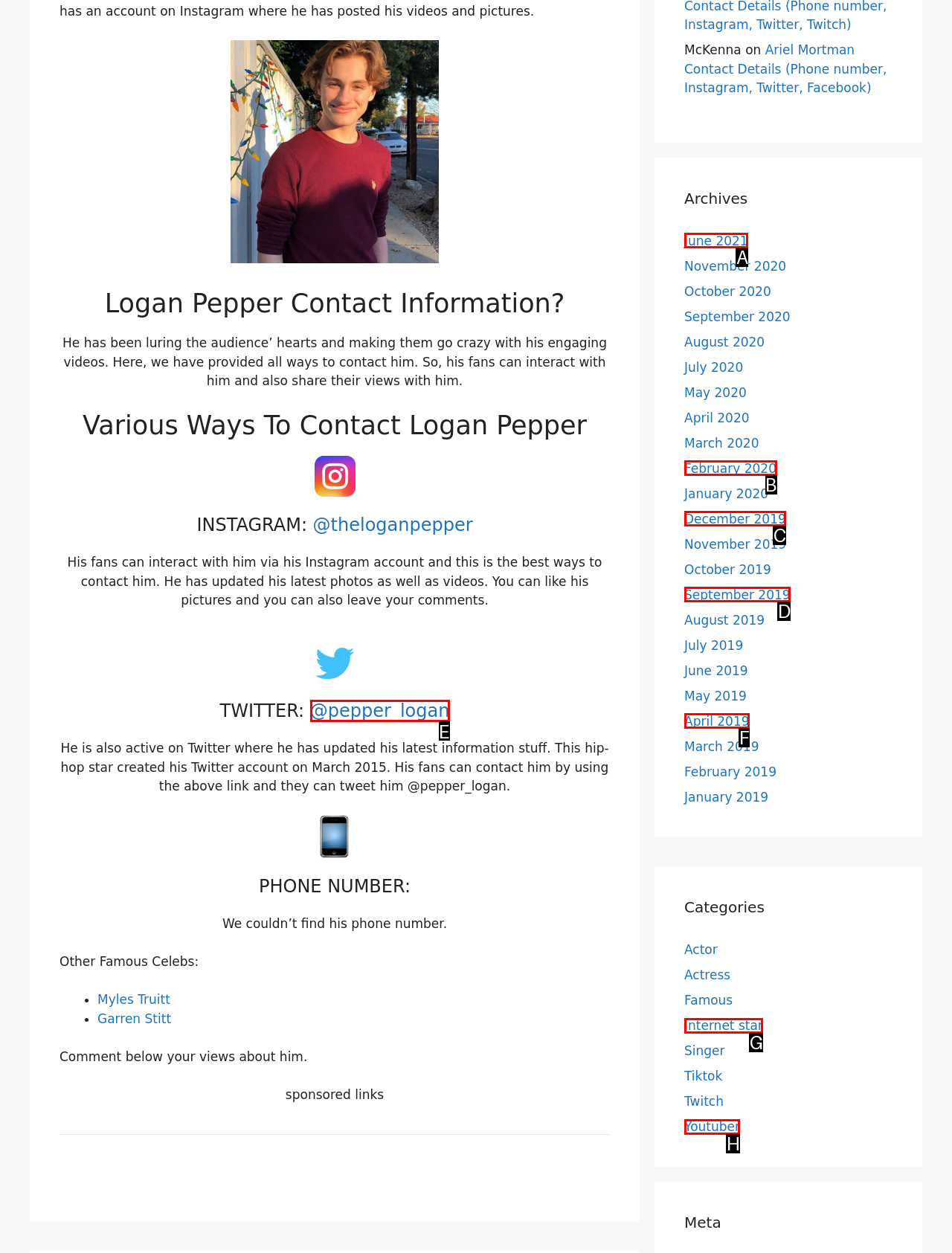Given the task: View Twitter profile, point out the letter of the appropriate UI element from the marked options in the screenshot.

E